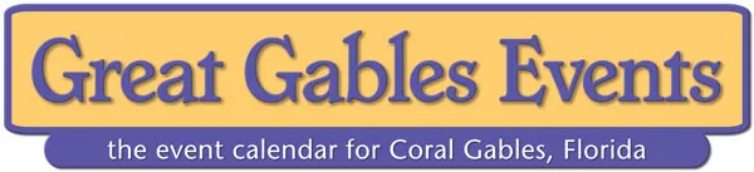Use a single word or phrase to answer the following:
What is the focus of the 'Great Gables Events' initiative?

community engagement